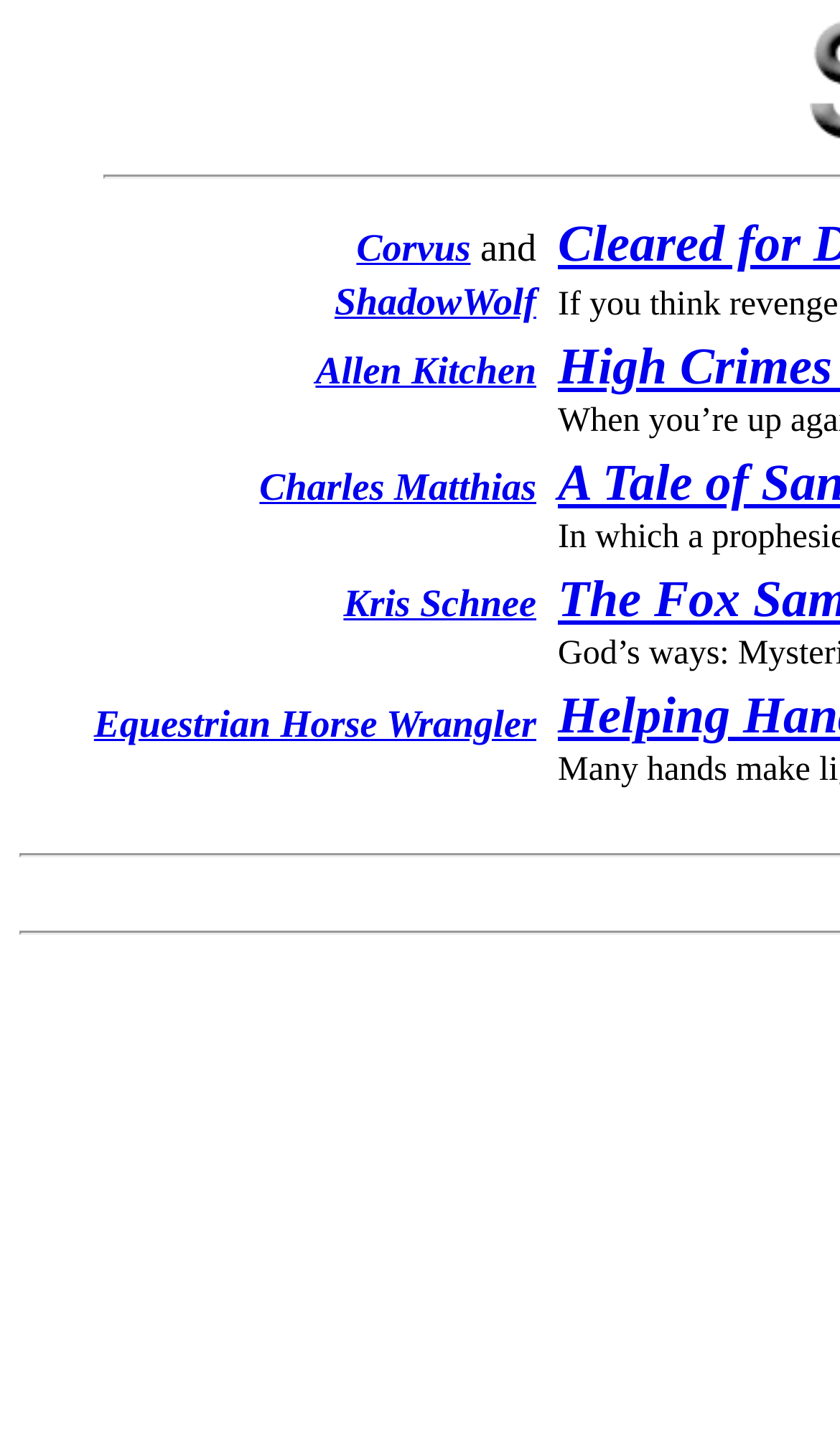What is the last author listed?
Answer the question with a single word or phrase, referring to the image.

Equestrian Horse Wrangler